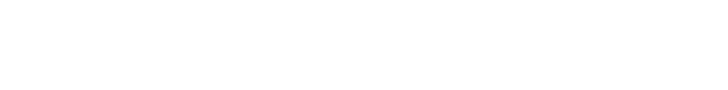What is the atmosphere of the Oakwell Beer Spa?
Please respond to the question thoroughly and include all relevant details.

The caption emphasizes the inviting atmosphere of the Oakwell Beer Spa, suggesting that it is a welcoming and comfortable place to relax and enjoy a beer spa experience.